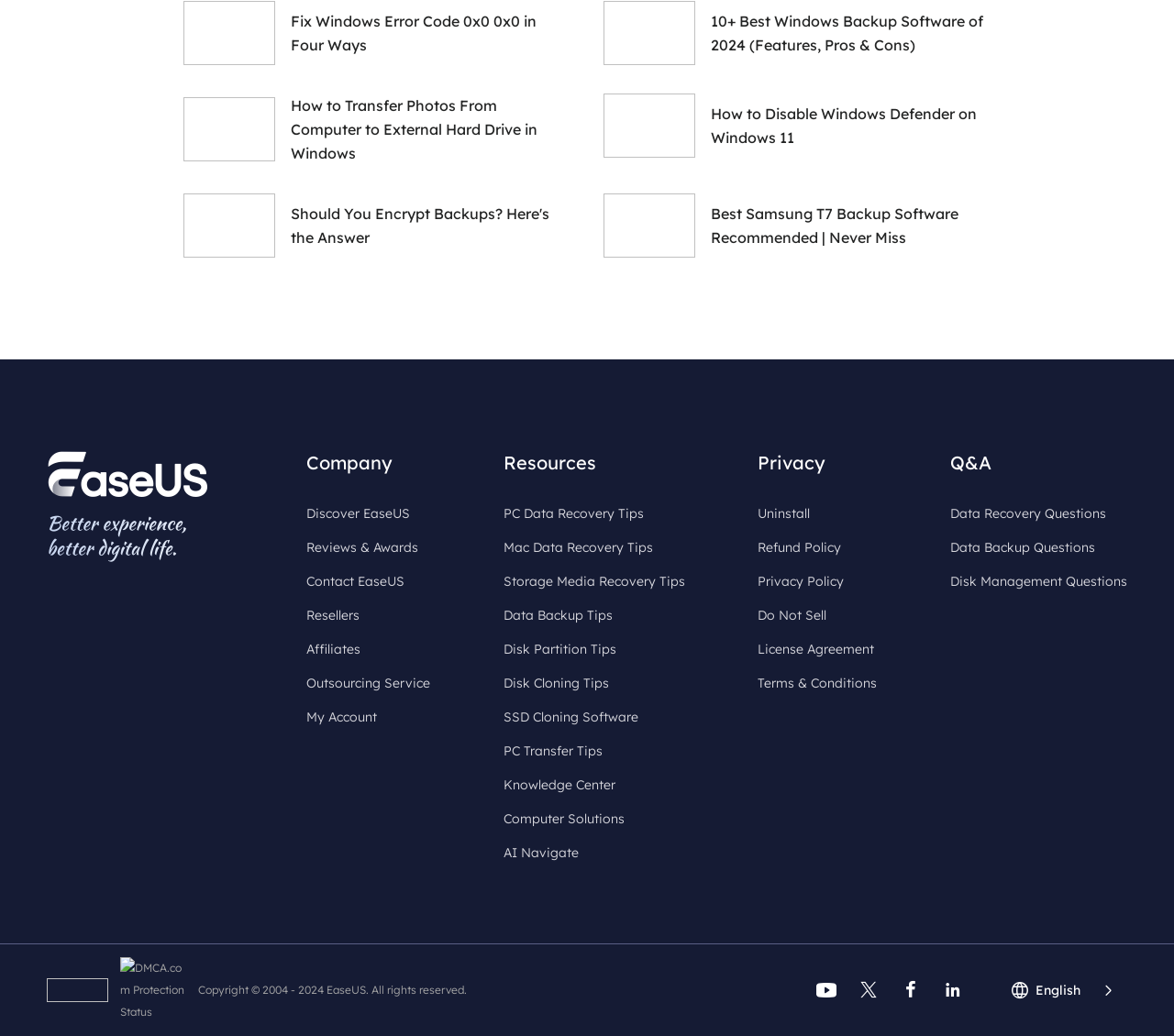Determine the bounding box coordinates of the section to be clicked to follow the instruction: "Click on 'Fix Windows Error Code 0x0 0x0 in Four Ways'". The coordinates should be given as four float numbers between 0 and 1, formatted as [left, top, right, bottom].

[0.156, 0.001, 0.486, 0.063]